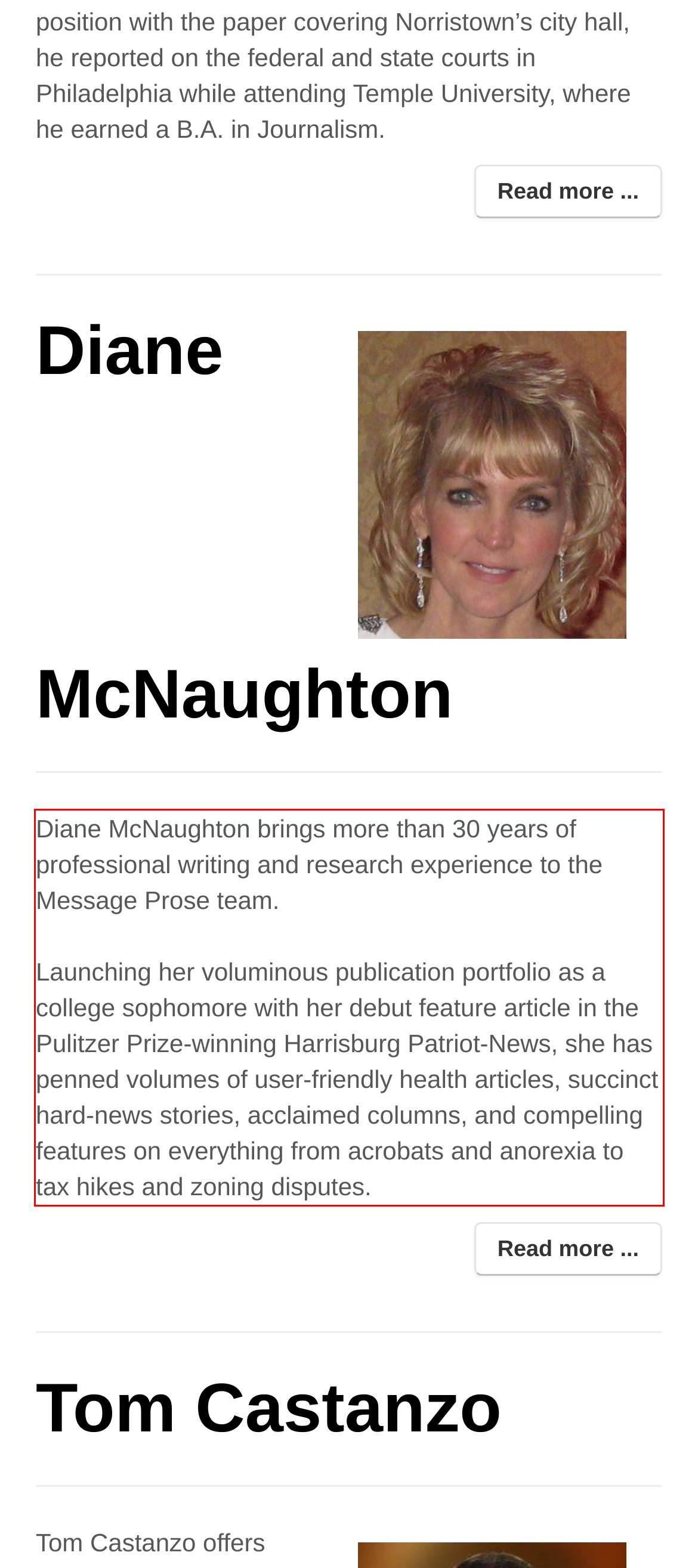Extract and provide the text found inside the red rectangle in the screenshot of the webpage.

Diane McNaughton brings more than 30 years of professional writing and research experience to the Message Prose team. Launching her voluminous publication portfolio as a college sophomore with her debut feature article in the Pulitzer Prize-winning Harrisburg Patriot-News, she has penned volumes of user-friendly health articles, succinct hard-news stories, acclaimed columns, and compelling features on everything from acrobats and anorexia to tax hikes and zoning disputes.